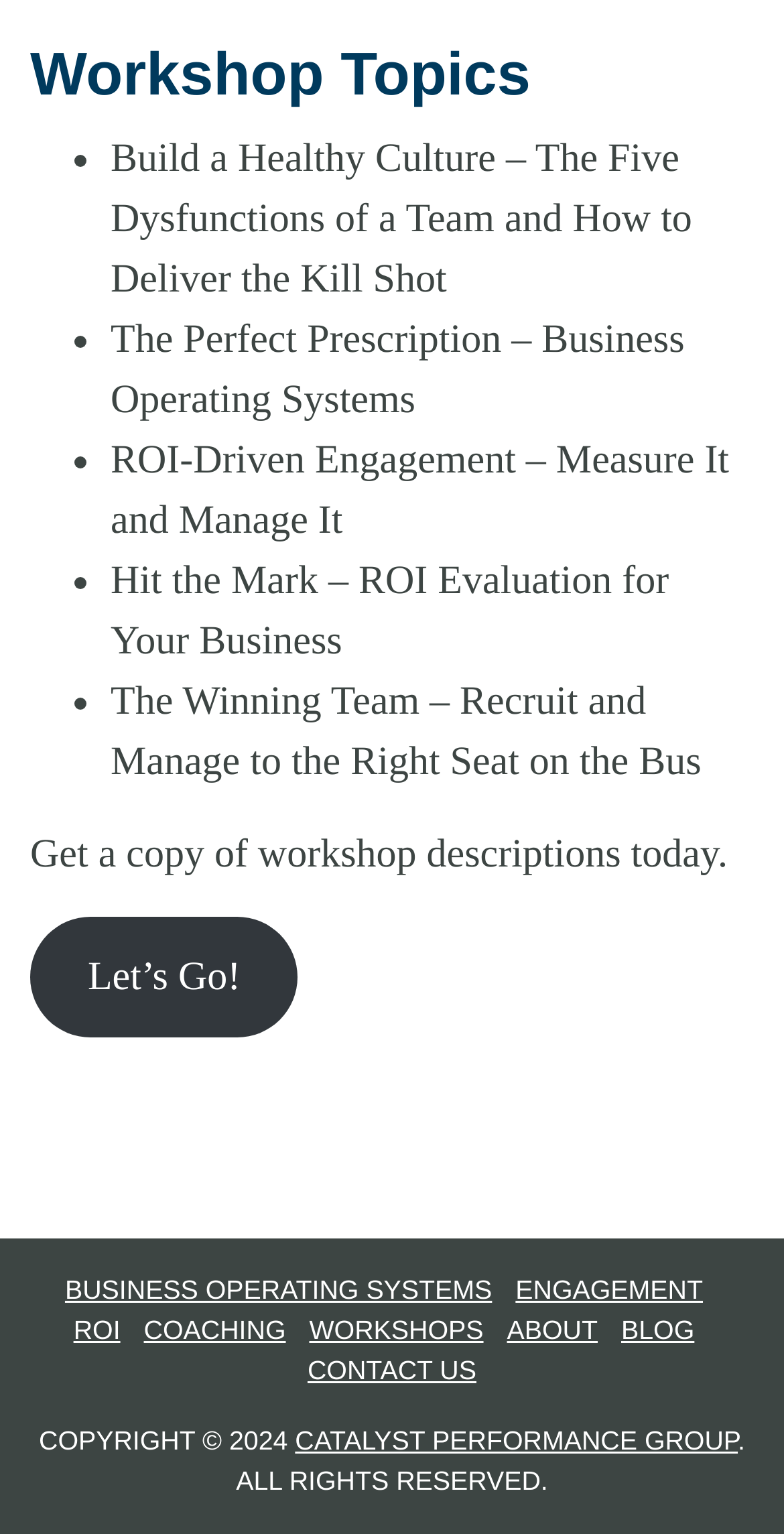Using a single word or phrase, answer the following question: 
How many list markers are there?

5